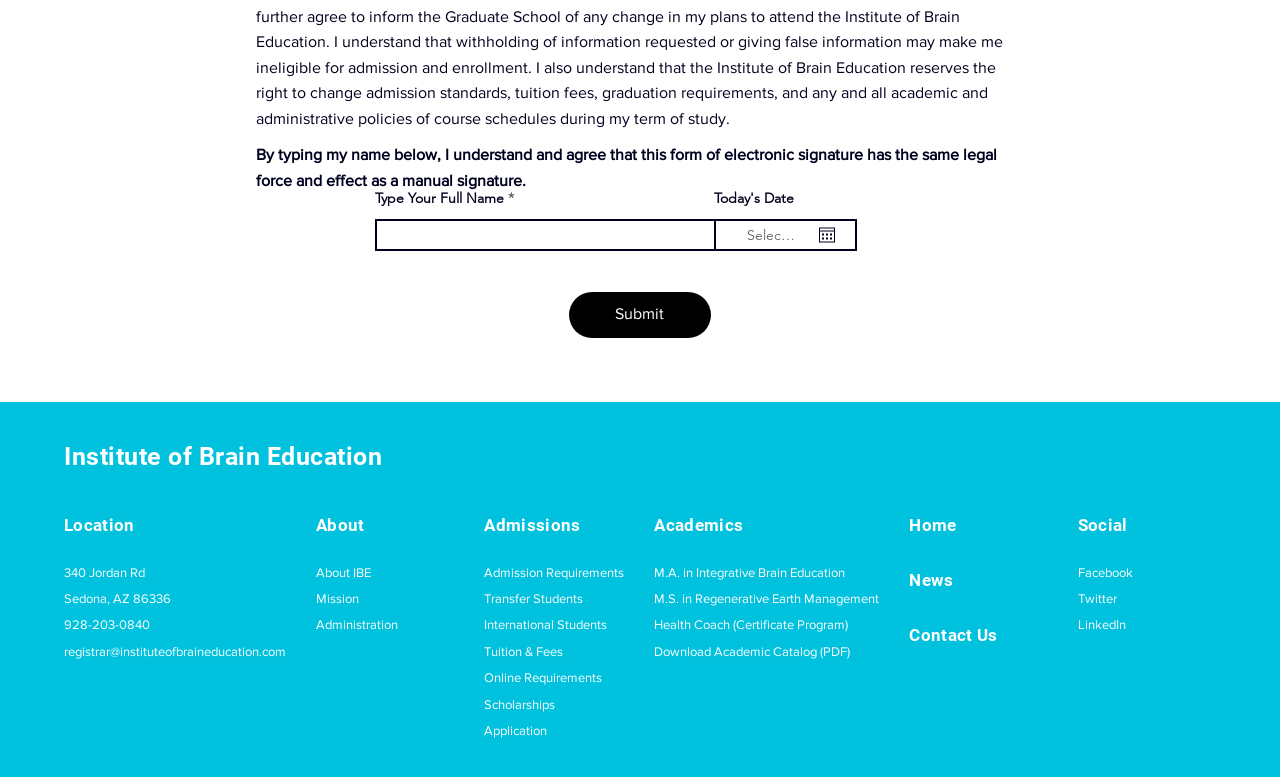Please specify the coordinates of the bounding box for the element that should be clicked to carry out this instruction: "Contact Us". The coordinates must be four float numbers between 0 and 1, formatted as [left, top, right, bottom].

[0.71, 0.804, 0.78, 0.83]